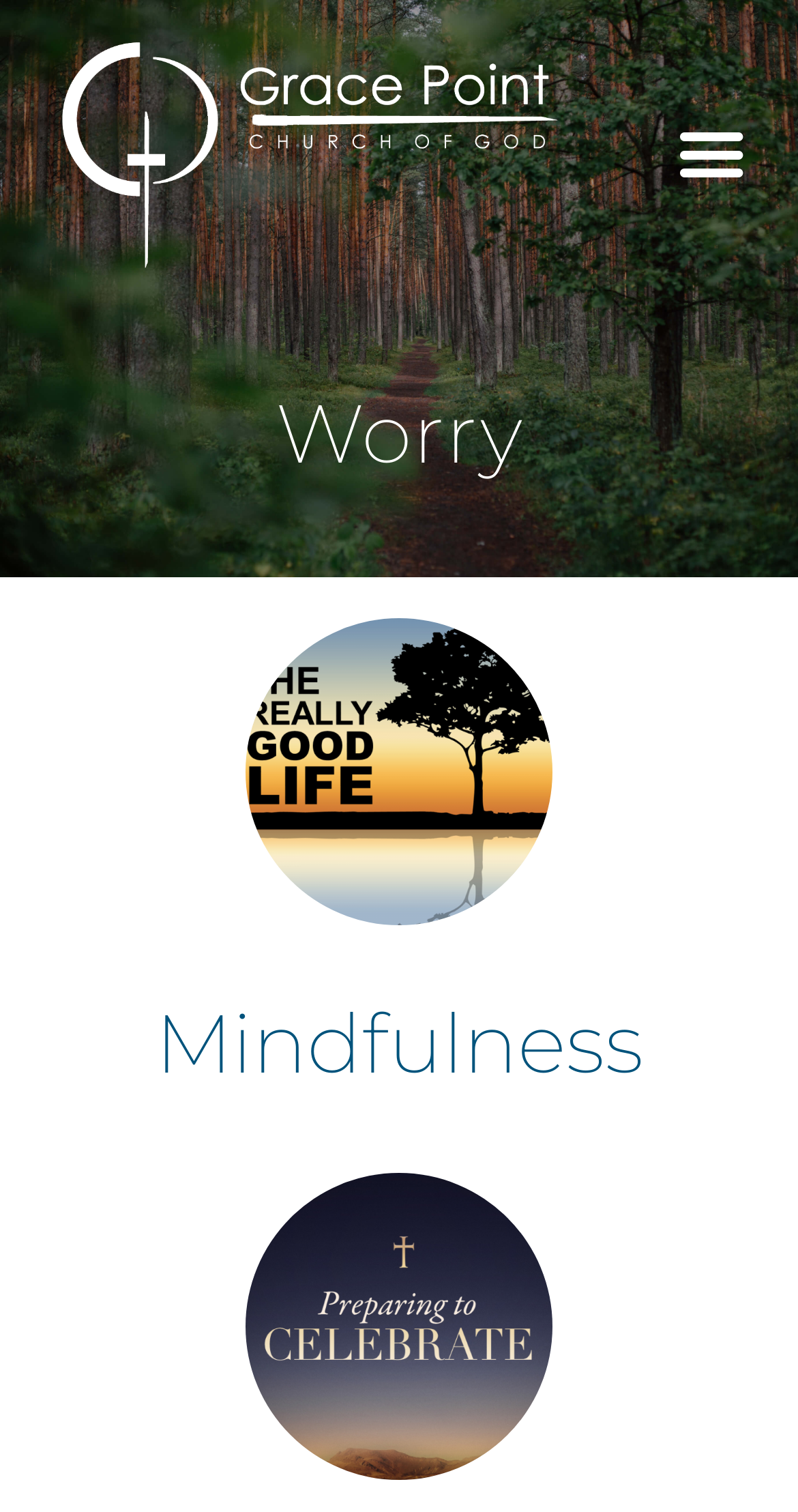What is the topic of the second link in the article section?
Give a detailed response to the question by analyzing the screenshot.

The second link in the article section has the text 'Mindfulness', which suggests that the topic of this link is related to mindfulness.